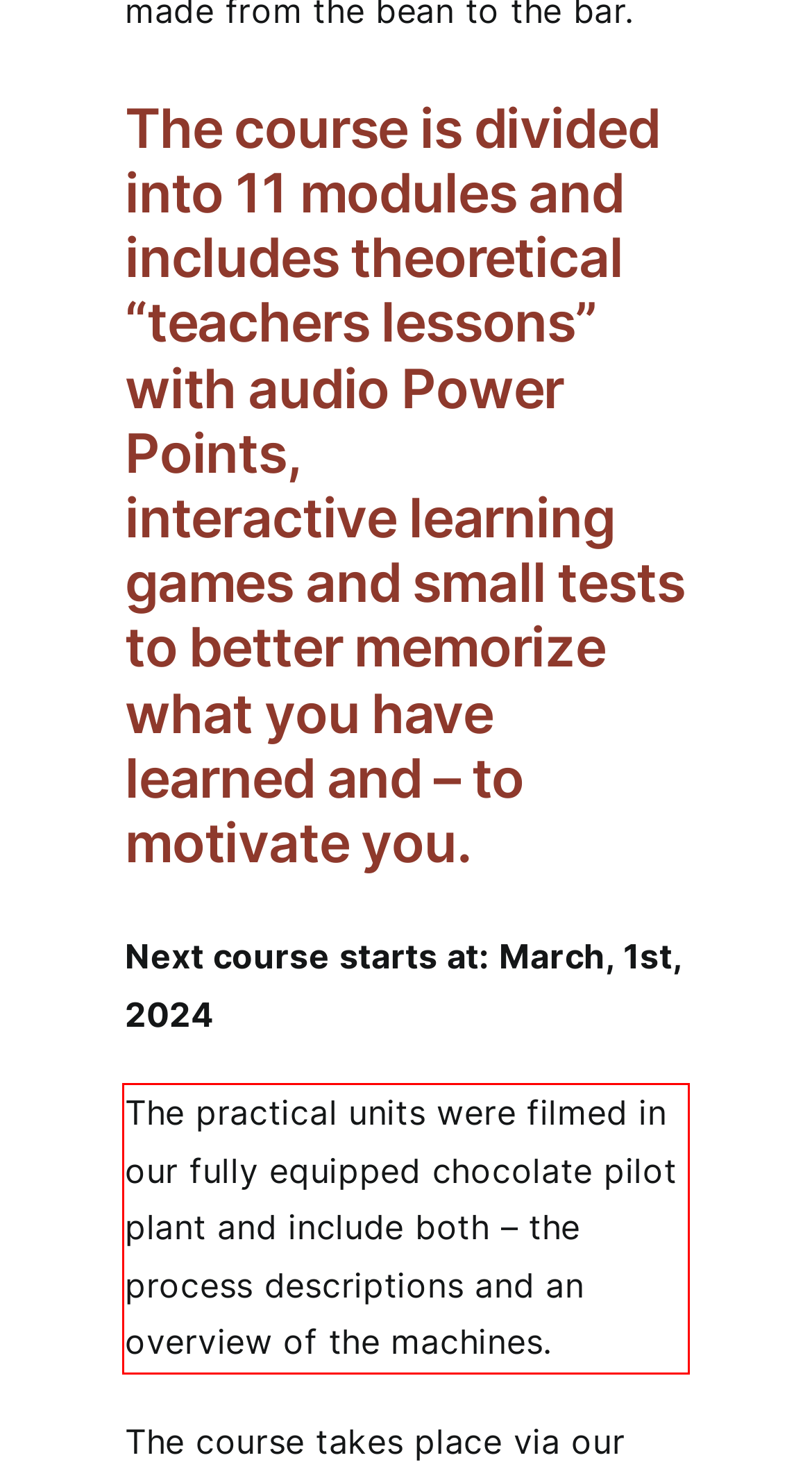There is a screenshot of a webpage with a red bounding box around a UI element. Please use OCR to extract the text within the red bounding box.

The practical units were filmed in our fully equipped chocolate pilot plant and include both – the process descriptions and an overview of the machines.